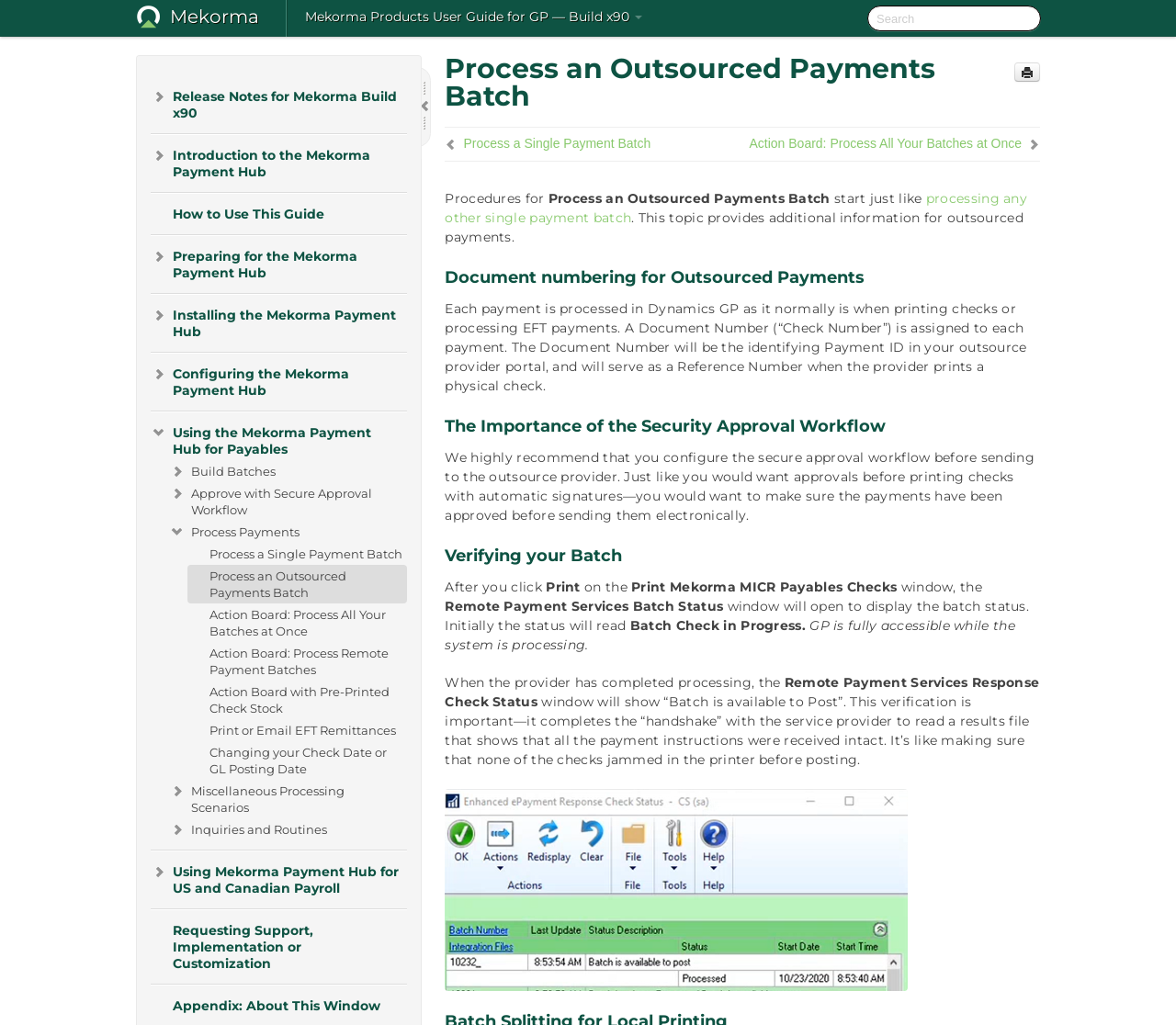What is the Document Number used for?
Please provide a comprehensive answer based on the visual information in the image.

The Document Number, also referred to as the Check Number, is assigned to each payment and serves as a Payment ID in the outsource provider portal. It also serves as a Reference Number when the provider prints a physical check.